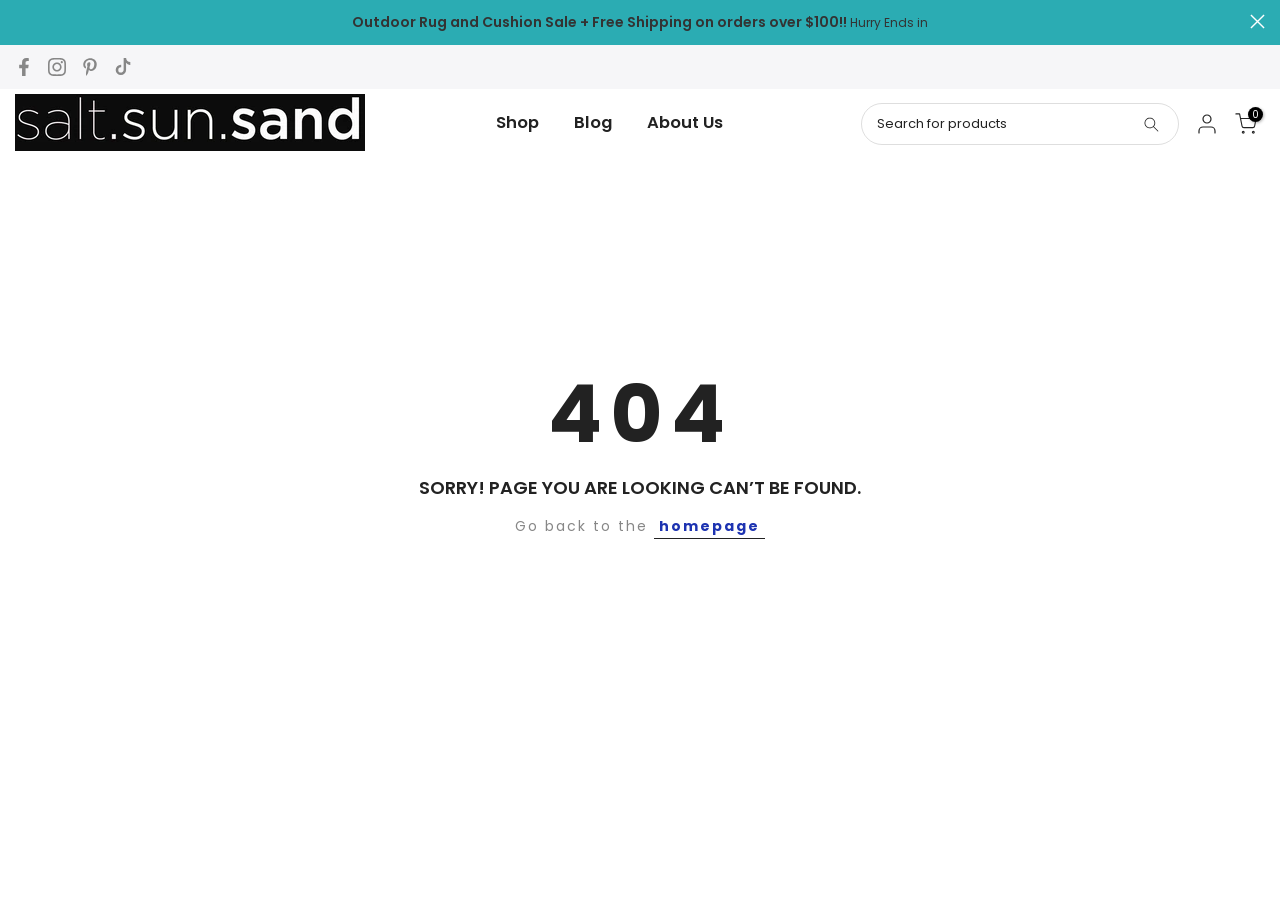Can you specify the bounding box coordinates of the area that needs to be clicked to fulfill the following instruction: "Follow on Facebook"?

[0.012, 0.061, 0.026, 0.087]